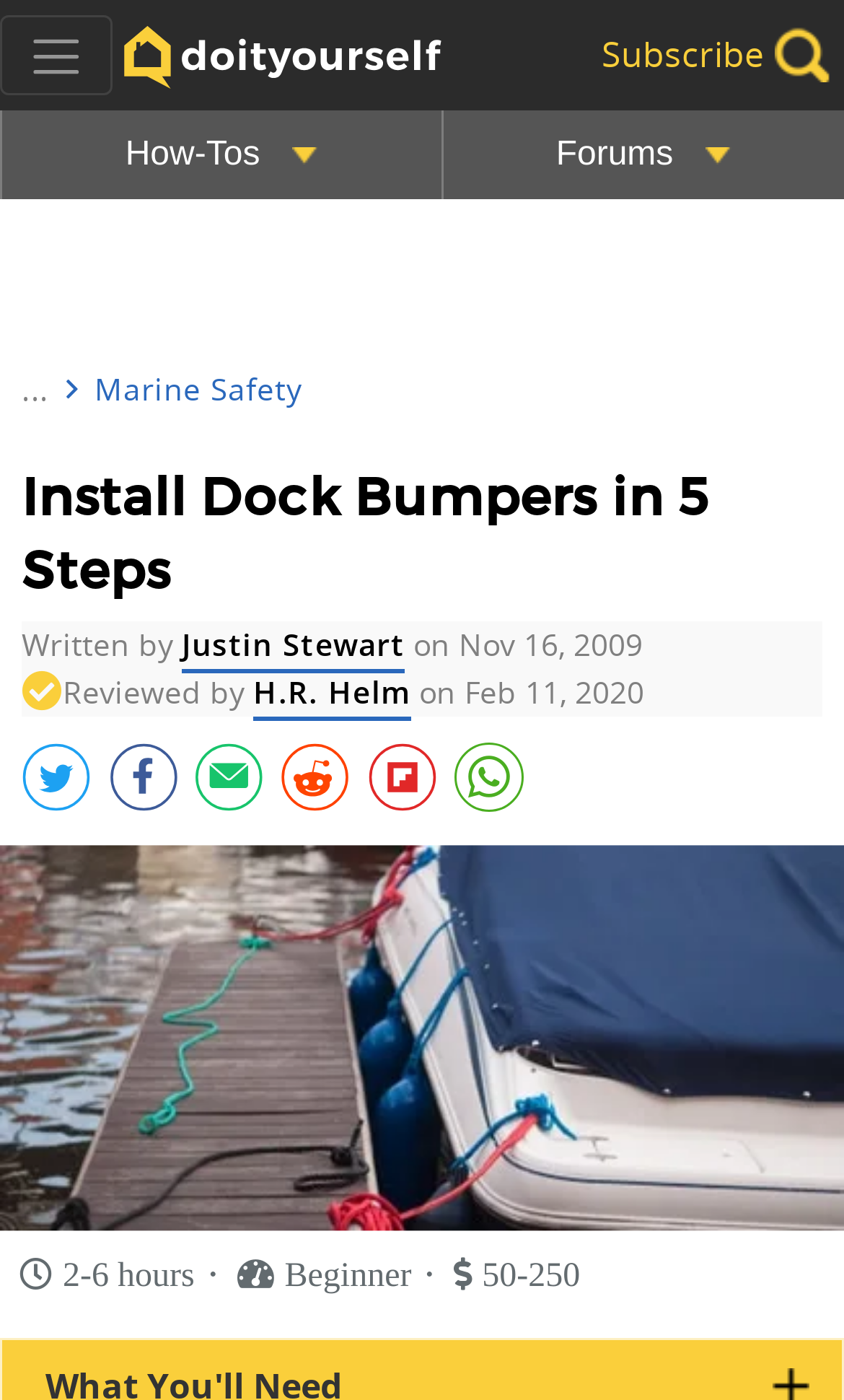Determine the bounding box coordinates of the area to click in order to meet this instruction: "Click on DIY Home".

[0.0, 0.0, 0.641, 0.064]